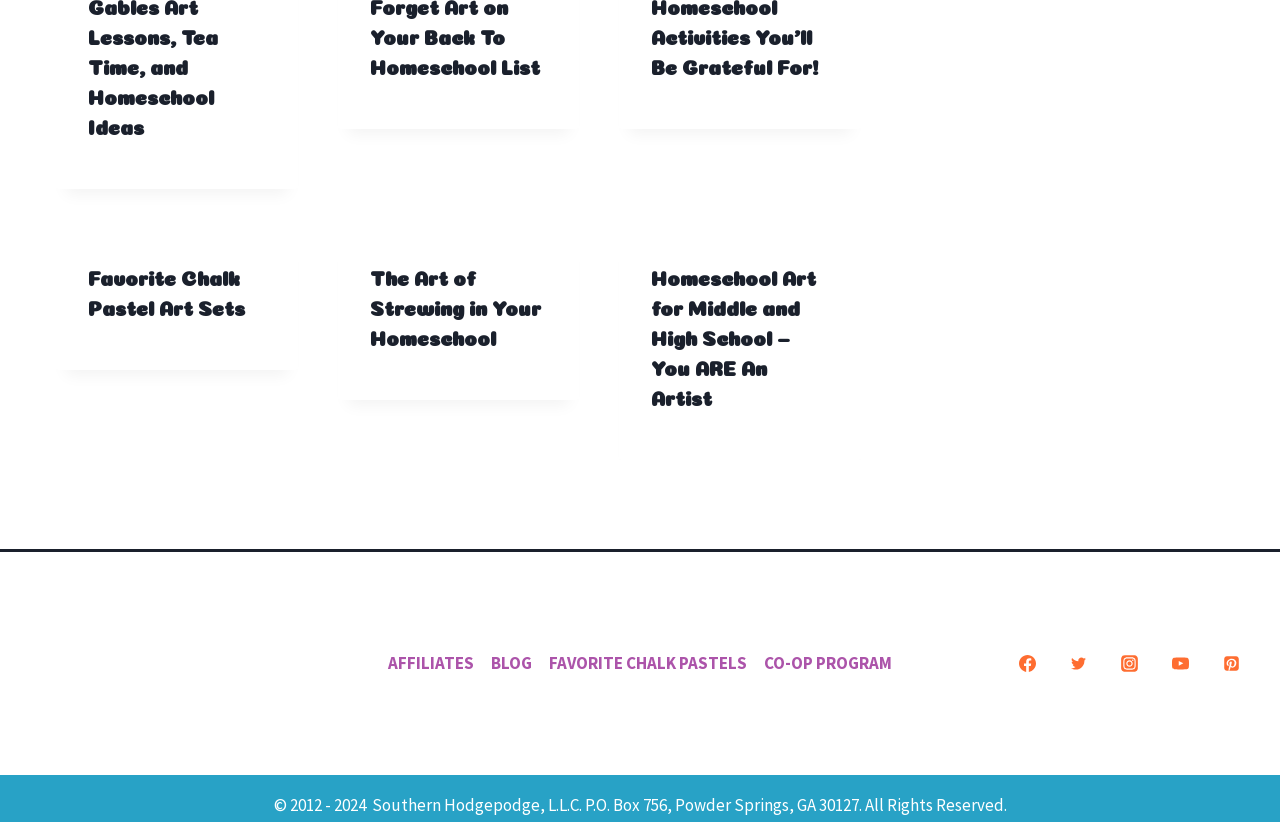What is the topic of the first article section?
From the screenshot, provide a brief answer in one word or phrase.

Favorite Chalk Pastel Art Sets